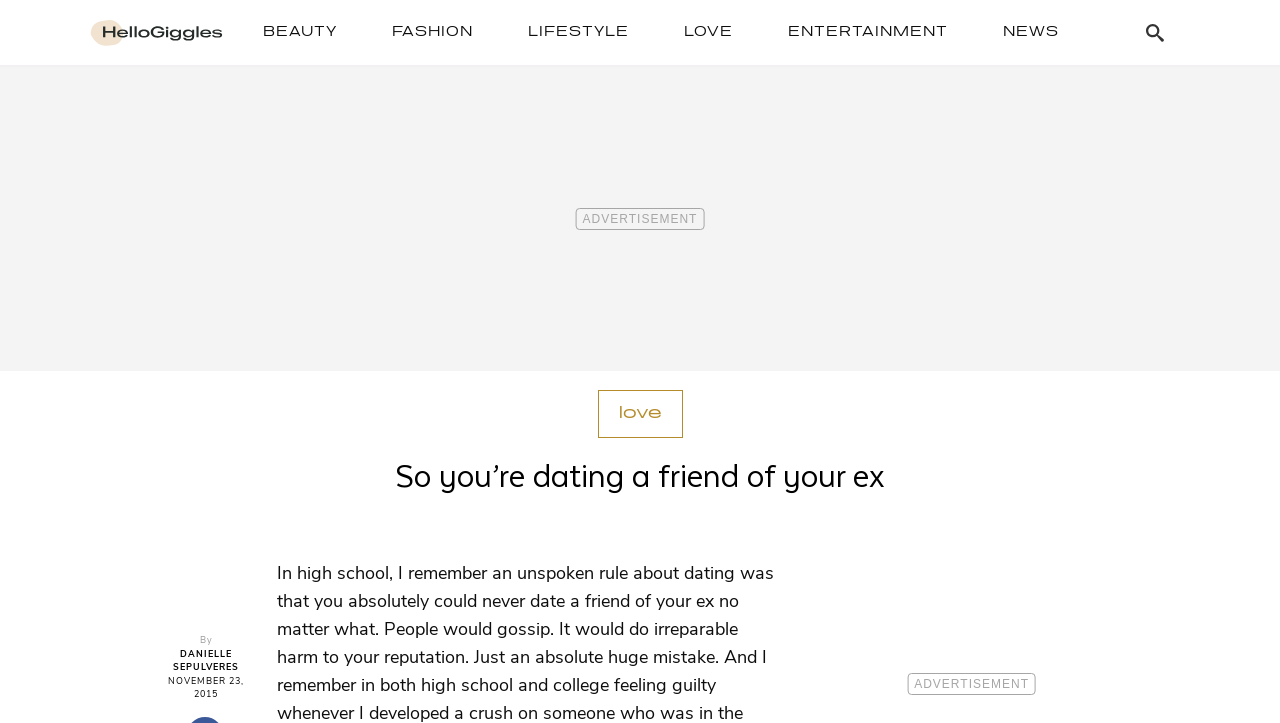Describe all significant elements and features of the webpage.

The webpage appears to be an article from HelloGiggles, a lifestyle and entertainment website. At the top left corner, there is a logo of HelloGiggles, which is an image linked to the website's homepage. Next to the logo, there are several navigation links, including BEAUTY, FASHION, LIFESTYLE, LOVE, ENTERTAINMENT, and NEWS, which are evenly spaced and aligned horizontally.

On the right side of the navigation links, there is a search button with a magnifying glass icon. Below the navigation links, there is a heading that reads "So you’re dating a friend of your ex", which is the title of the article. The title is centered and takes up a significant portion of the page.

Below the title, there is a link to the LOVE section of the website, which is related to the article's topic. The article's author, DANIELLE SEPULVERES, is credited below the title, along with the publication date, NOVEMBER 23, 2015. The article's content is not explicitly described in the accessibility tree, but it likely discusses the topic of dating a friend of an ex.